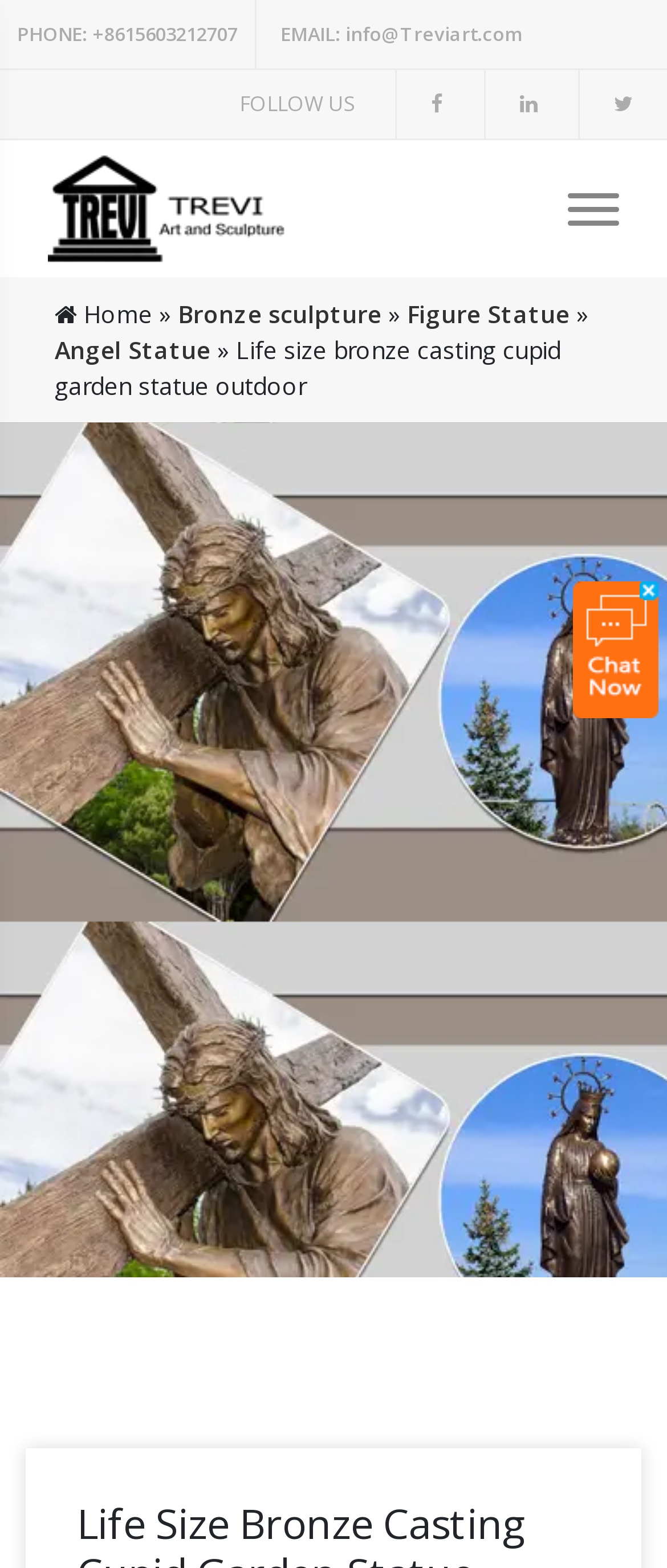Locate the bounding box coordinates of the element that should be clicked to execute the following instruction: "View the image of the cupid garden statue".

[0.859, 0.371, 0.987, 0.458]